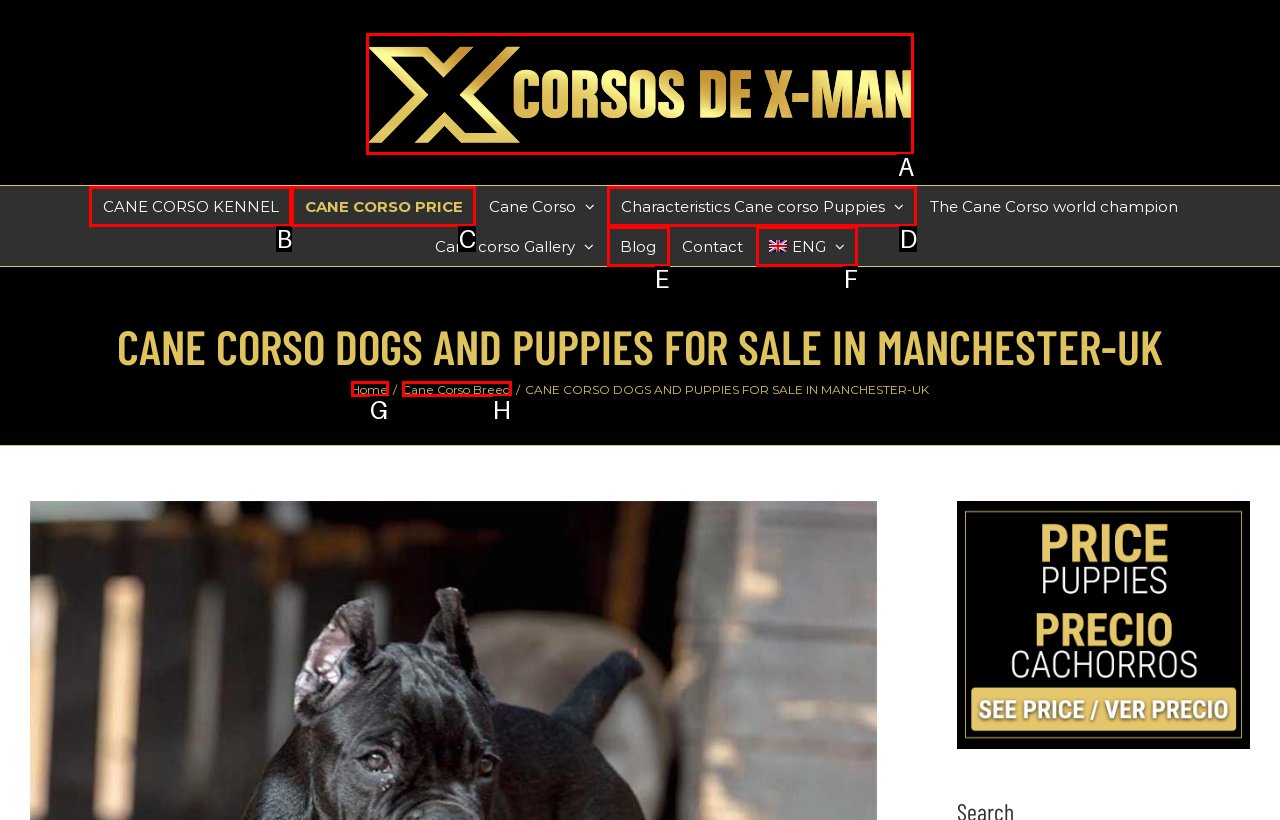From the given choices, which option should you click to complete this task: Click the Cane Corso Barcelona Logo? Answer with the letter of the correct option.

A